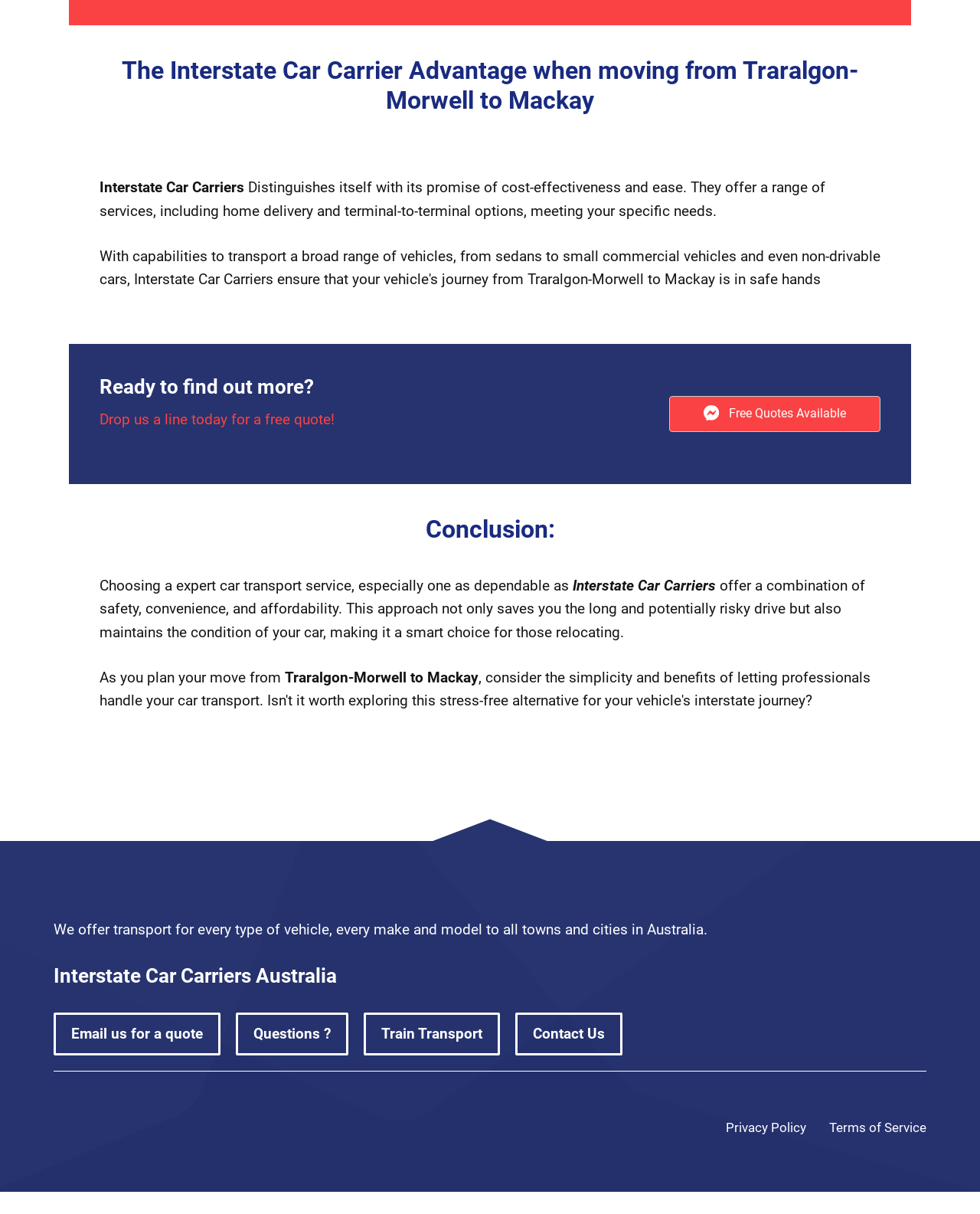Find the bounding box coordinates of the clickable element required to execute the following instruction: "Learn more about train transport". Provide the coordinates as four float numbers between 0 and 1, i.e., [left, top, right, bottom].

[0.371, 0.834, 0.51, 0.869]